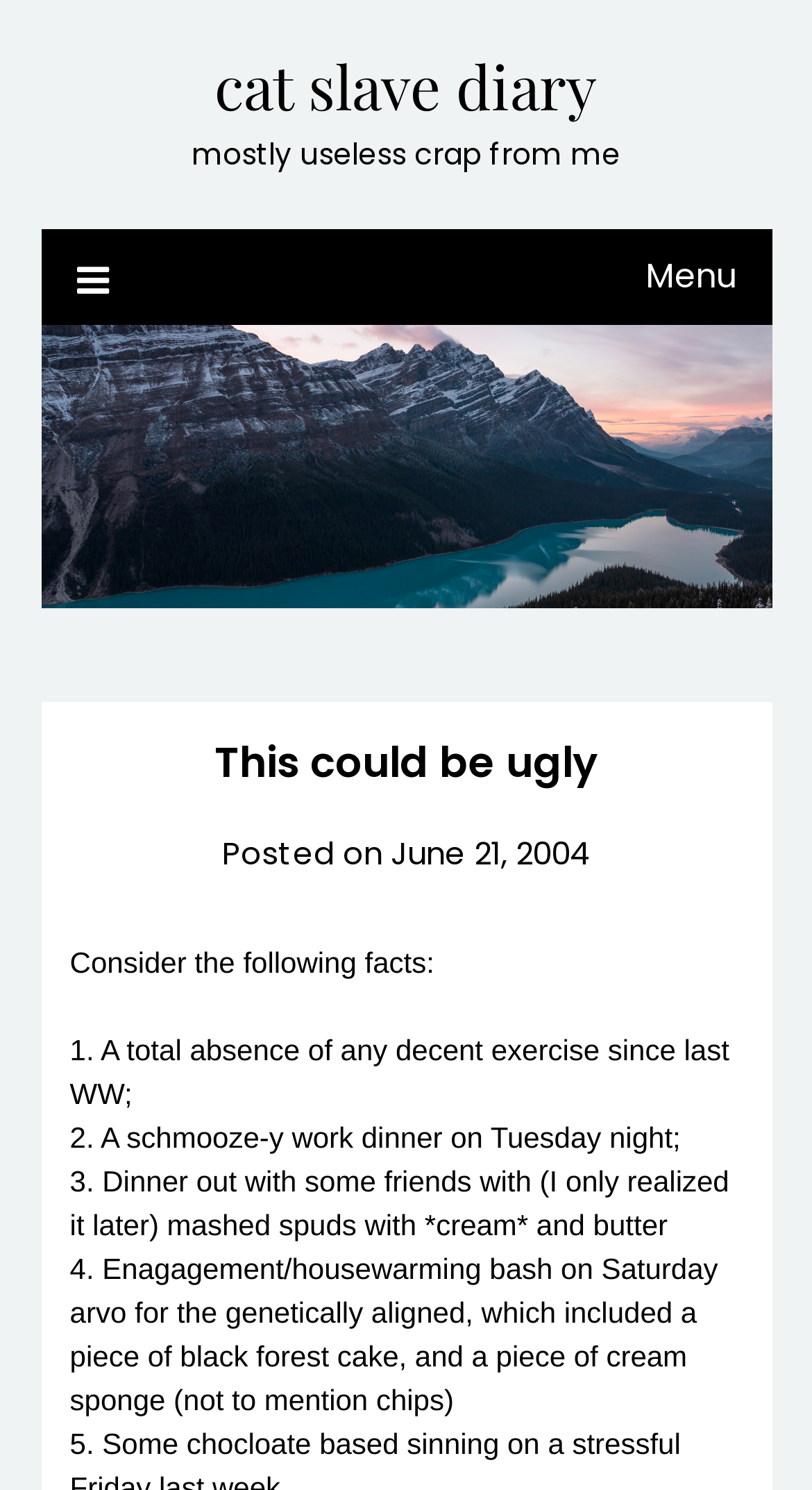Based on the element description: "Menu", identify the UI element and provide its bounding box coordinates. Use four float numbers between 0 and 1, [left, top, right, bottom].

[0.095, 0.153, 0.905, 0.217]